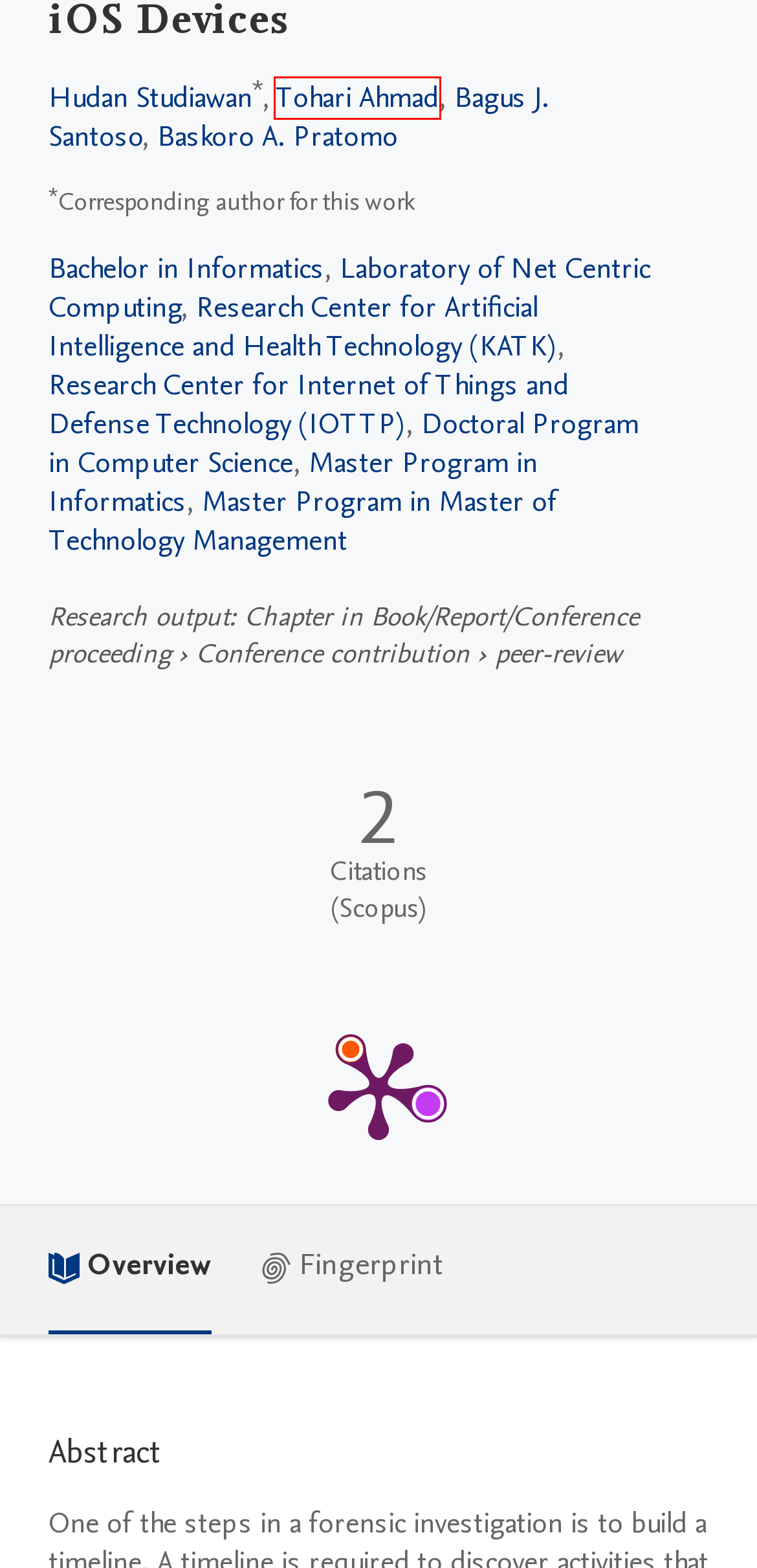A screenshot of a webpage is provided, featuring a red bounding box around a specific UI element. Identify the webpage description that most accurately reflects the new webpage after interacting with the selected element. Here are the candidates:
A. Tohari Ahmad
     — Institut Teknologi Sepuluh Nopember (ITS)
B. Master Program in Master of Technology Management
     — Institut Teknologi Sepuluh Nopember (ITS)
C. Laboratory of Net Centric Computing
     — Institut Teknologi Sepuluh Nopember (ITS)
D. Baskoro Adi Pratomo
     — Institut Teknologi Sepuluh Nopember (ITS)
E. PlumX
F. Doctoral Program in Computer Science
     — Institut Teknologi Sepuluh Nopember (ITS)
G. Bachelor in Informatics
     — Institut Teknologi Sepuluh Nopember (ITS)
H. Master Program in Informatics
     — Institut Teknologi Sepuluh Nopember (ITS)

A